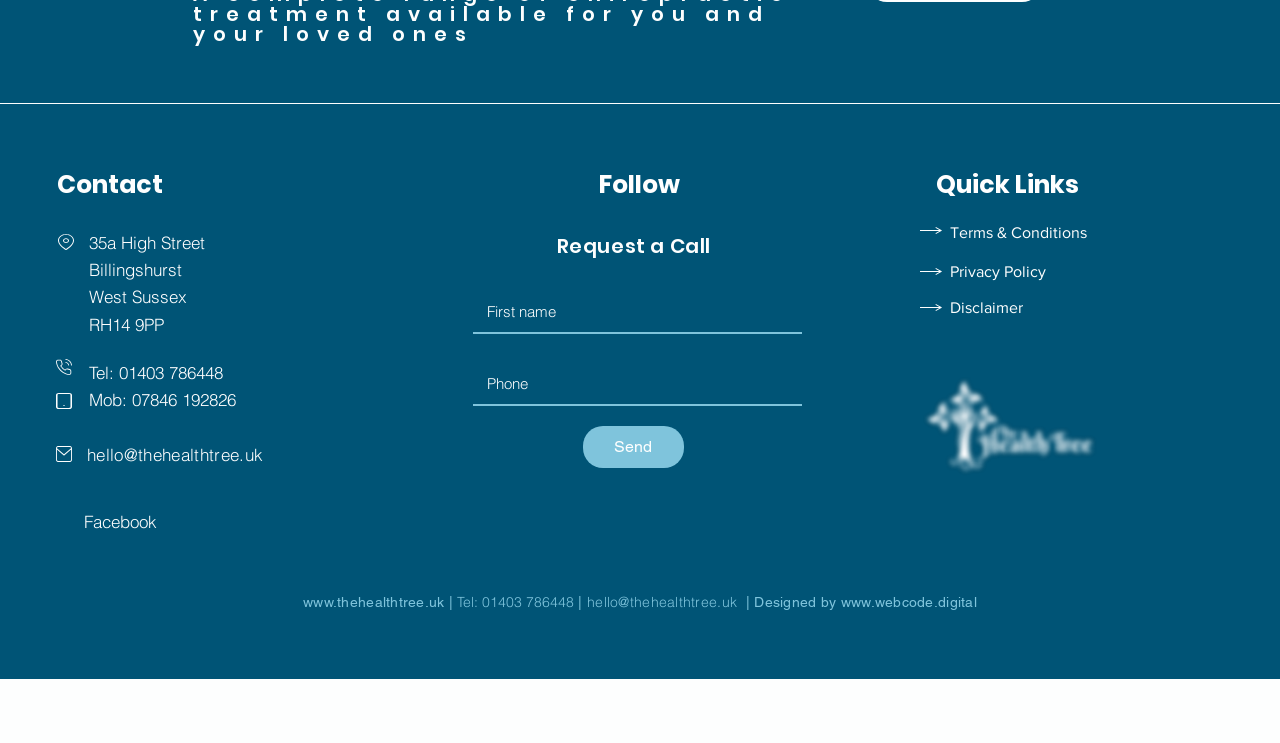Identify and provide the bounding box for the element described by: "| Designed by www.webcode.digital".

[0.576, 0.799, 0.763, 0.821]